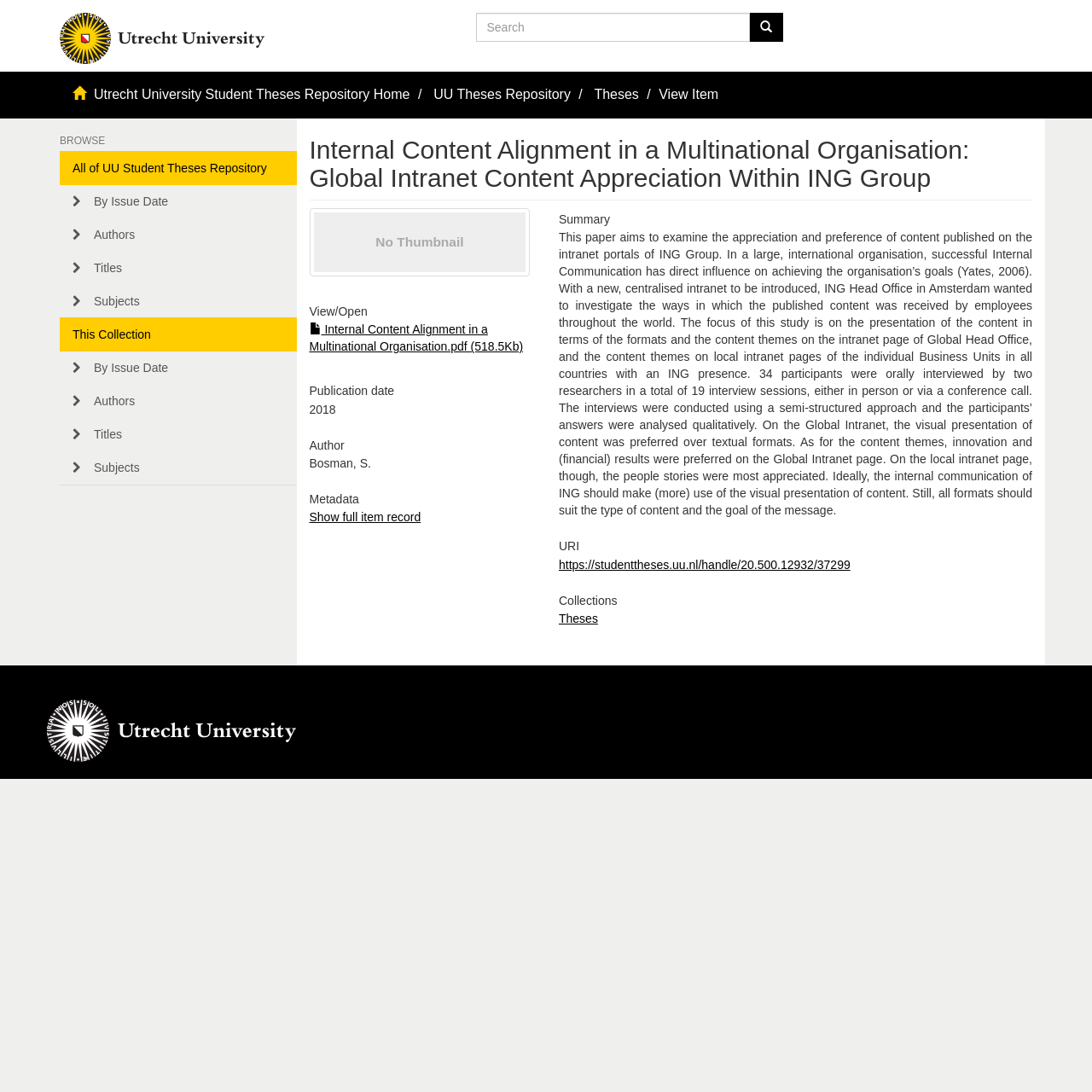Locate the bounding box coordinates of the clickable area to execute the instruction: "Search for a thesis". Provide the coordinates as four float numbers between 0 and 1, represented as [left, top, right, bottom].

[0.436, 0.012, 0.686, 0.038]